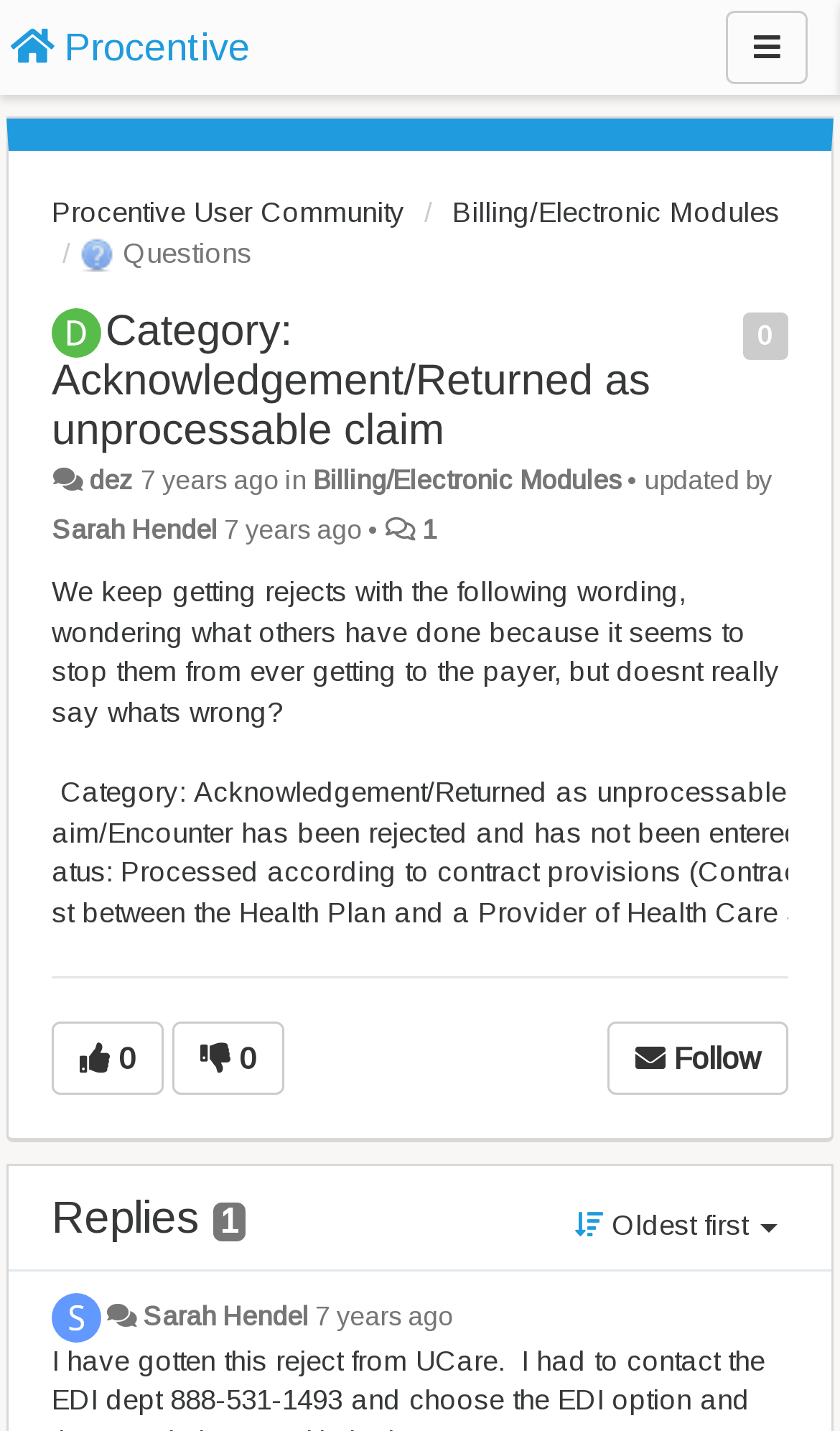Provide the bounding box coordinates of the HTML element this sentence describes: "Sarah Hendel".

[0.062, 0.36, 0.259, 0.381]